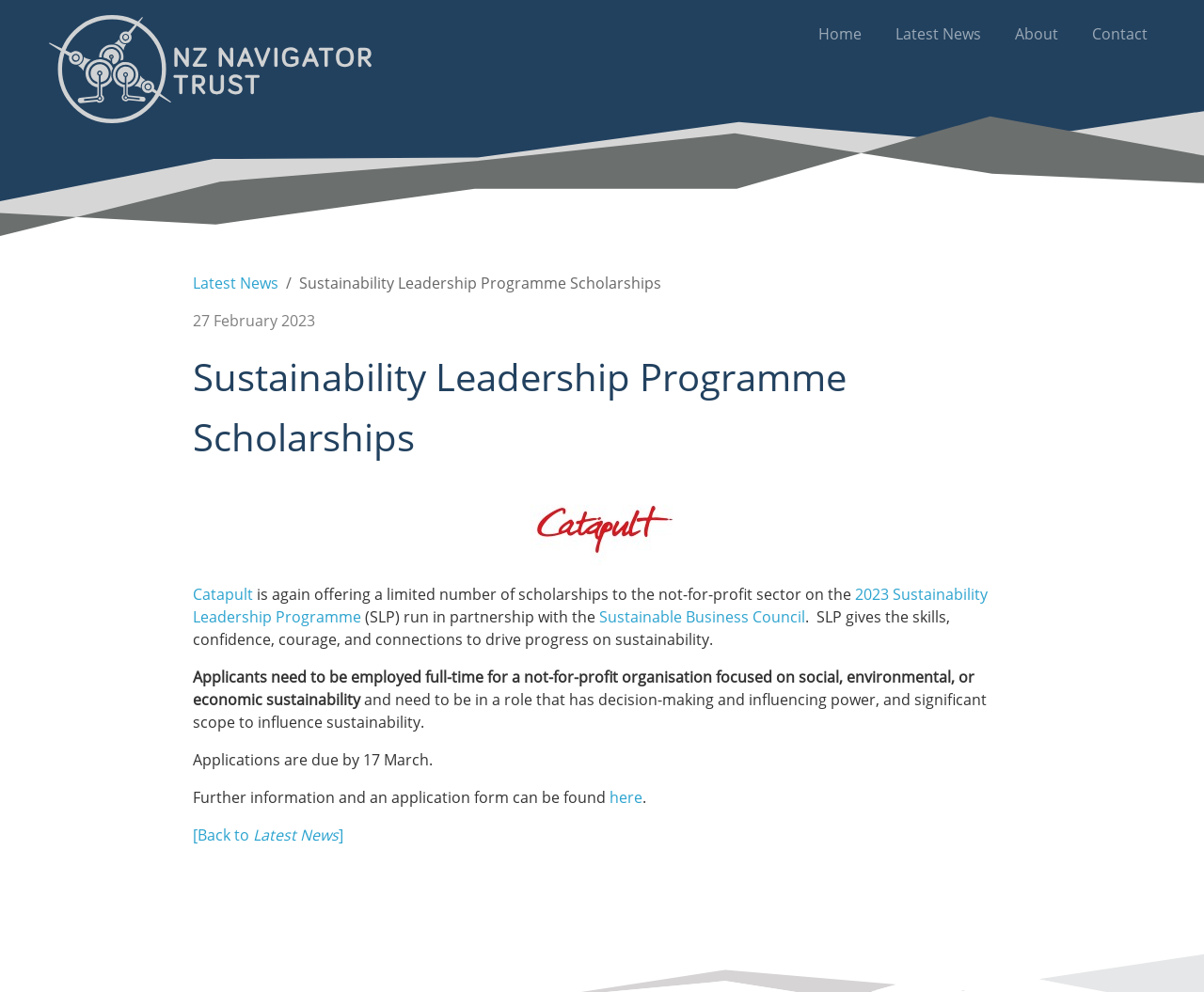Determine the bounding box coordinates of the UI element that matches the following description: "Catapult". The coordinates should be four float numbers between 0 and 1 in the format [left, top, right, bottom].

[0.16, 0.589, 0.21, 0.609]